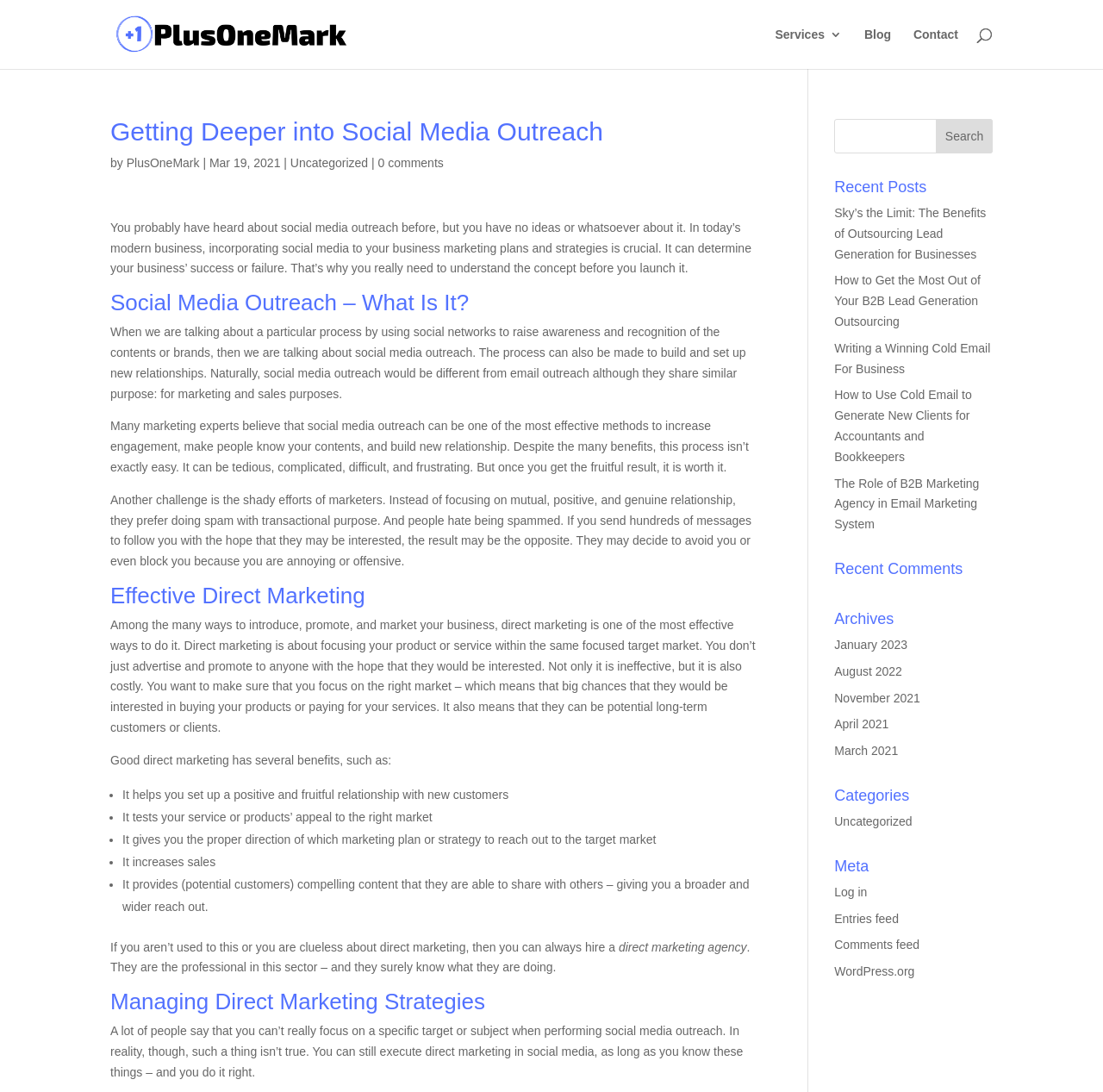Given the element description: "August 2022", predict the bounding box coordinates of this UI element. The coordinates must be four float numbers between 0 and 1, given as [left, top, right, bottom].

[0.756, 0.608, 0.818, 0.621]